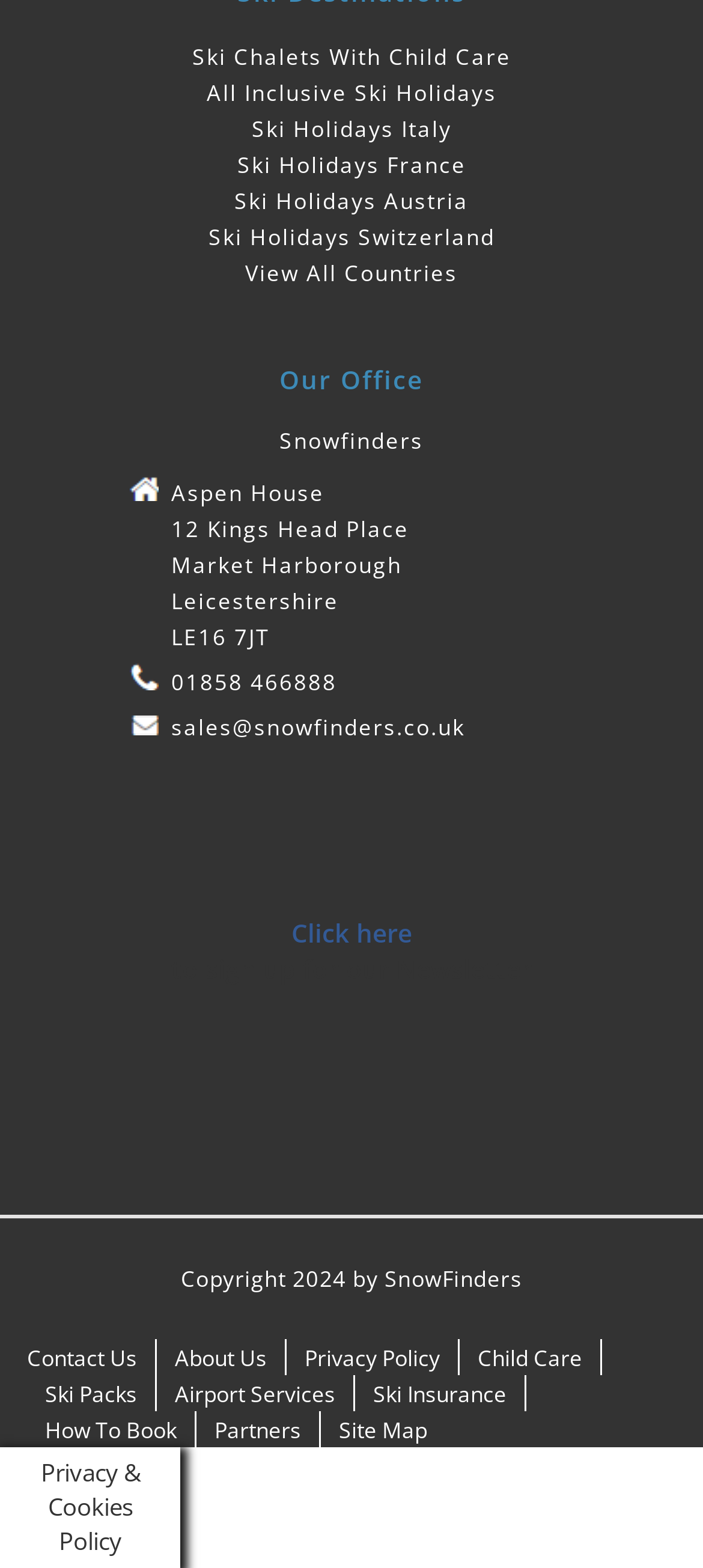Locate the bounding box coordinates of the clickable element to fulfill the following instruction: "Sign up for the newsletter". Provide the coordinates as four float numbers between 0 and 1 in the format [left, top, right, bottom].

[0.414, 0.584, 0.586, 0.606]